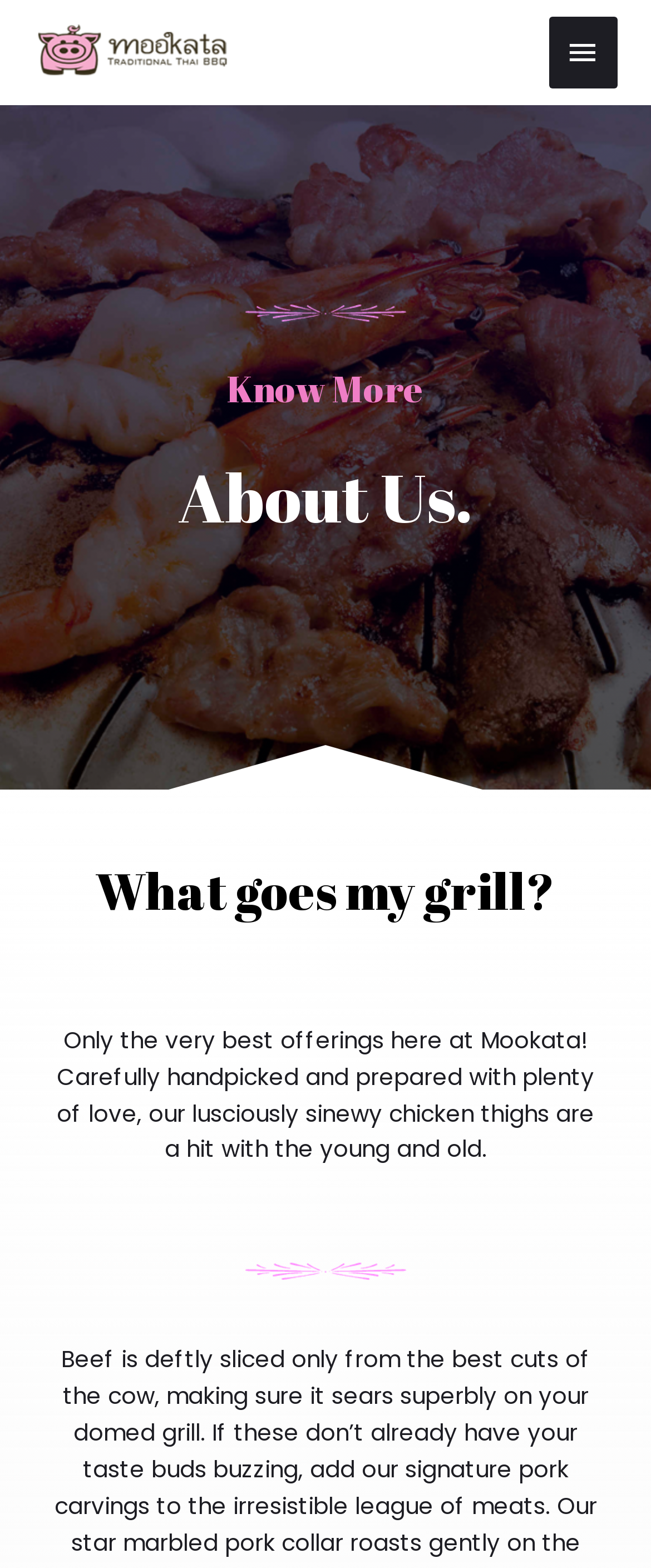What type of food is mentioned on the webpage?
Please ensure your answer to the question is detailed and covers all necessary aspects.

The webpage mentions 'lusciously sinewy chicken thighs' in the text, indicating that chicken is one of the types of food offered by the website.